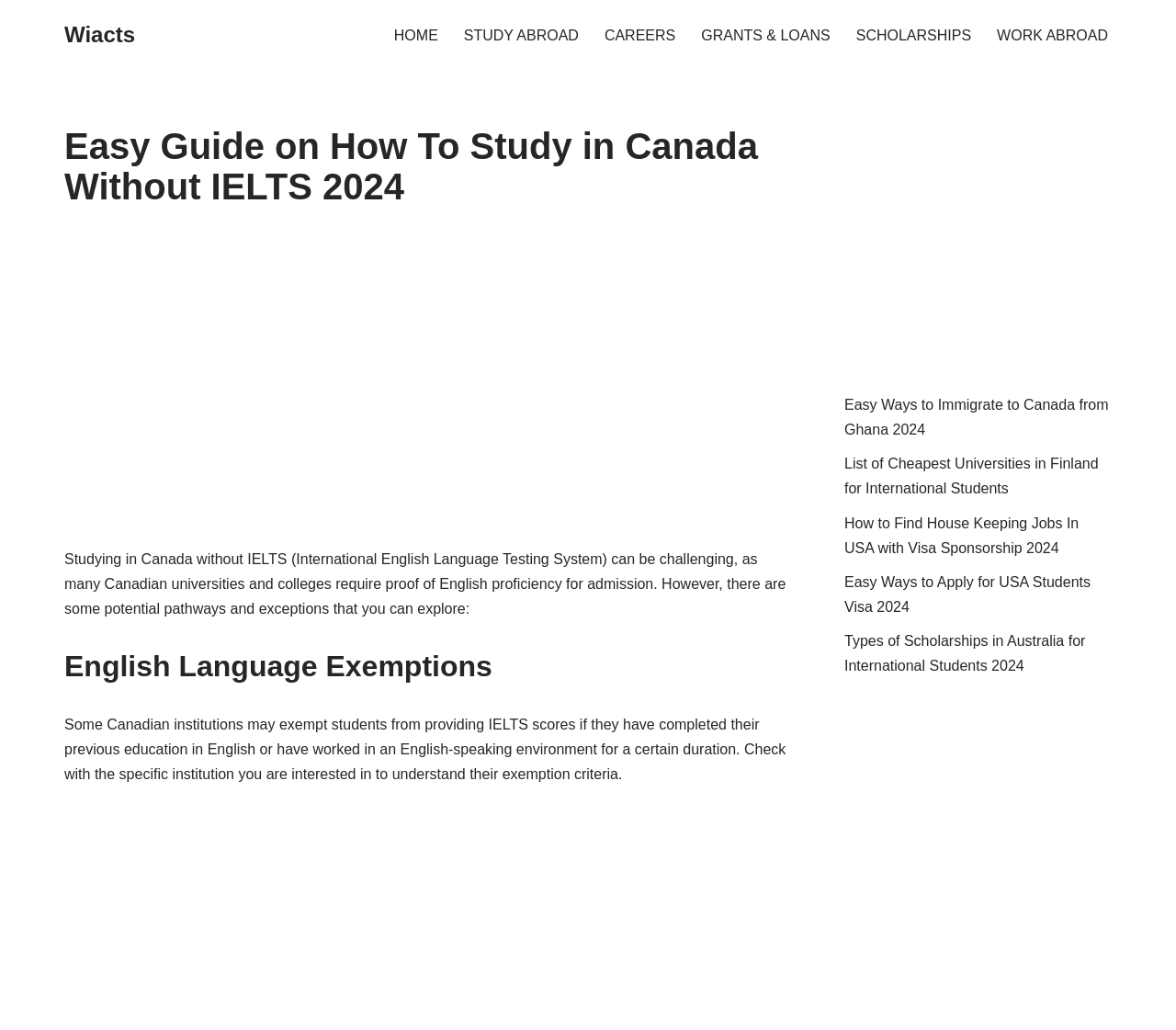Identify the coordinates of the bounding box for the element that must be clicked to accomplish the instruction: "Click on the 'HOME' link".

[0.335, 0.022, 0.372, 0.046]